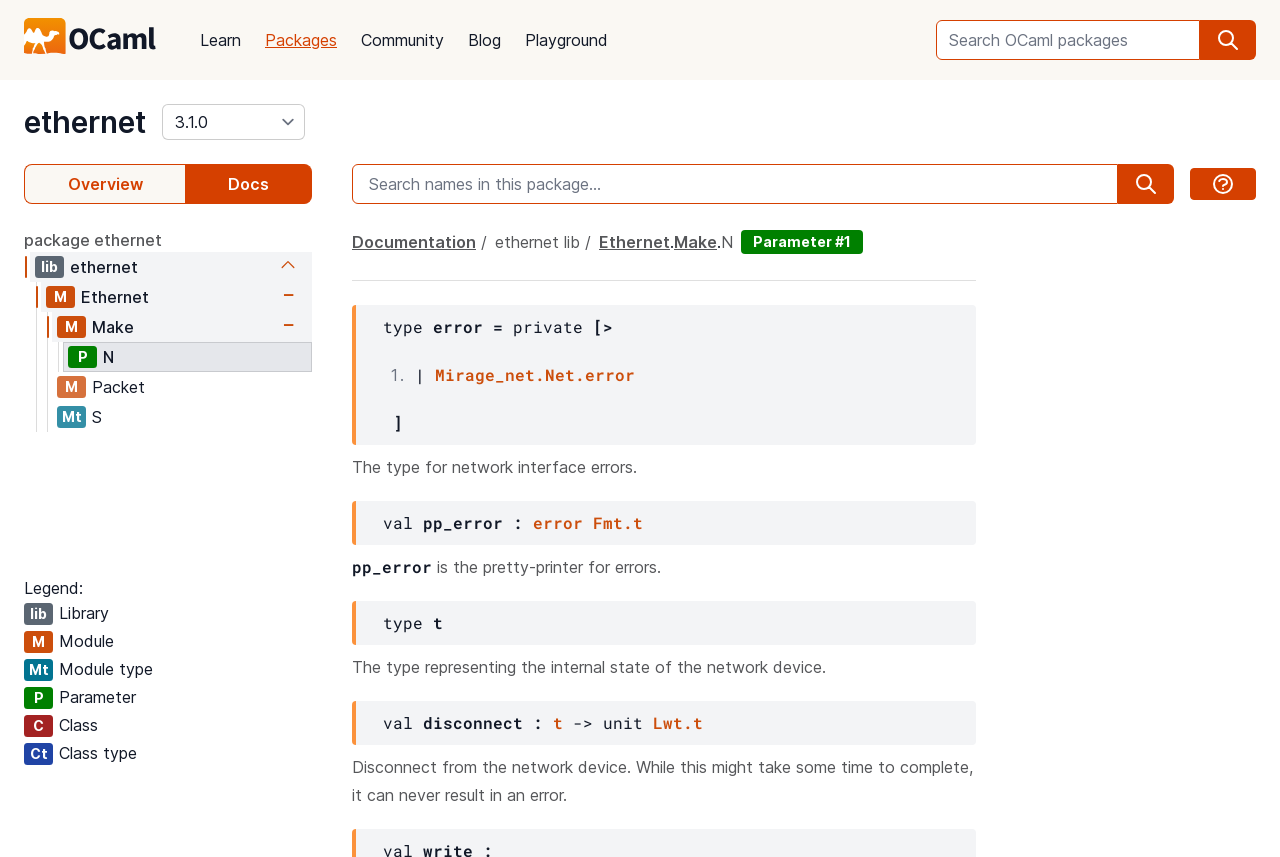Select the bounding box coordinates of the element I need to click to carry out the following instruction: "Learn more about OCaml".

[0.147, 0.019, 0.198, 0.075]